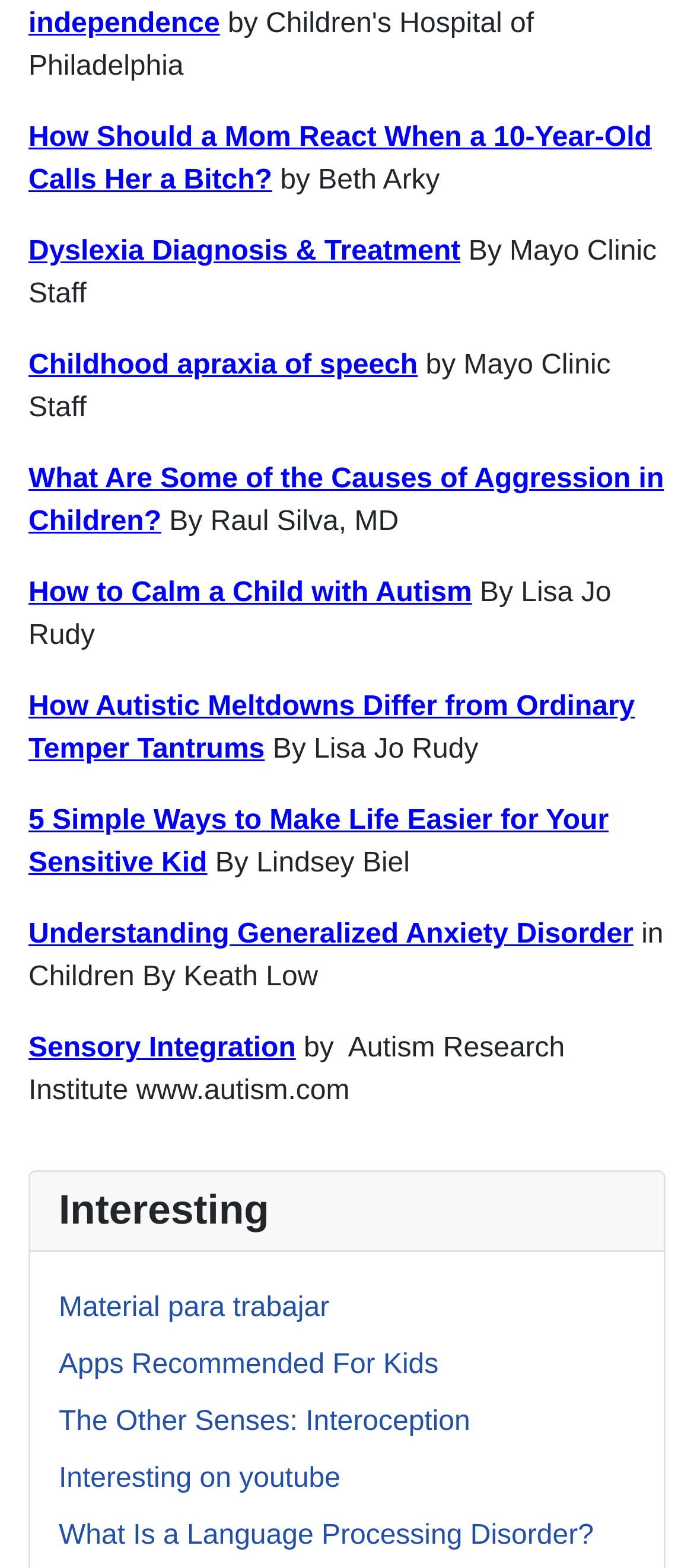From the details in the image, provide a thorough response to the question: How many articles are listed on the webpage?

There are 11 link elements on the webpage, each corresponding to a different article, which suggests that there are 11 articles listed on the webpage.